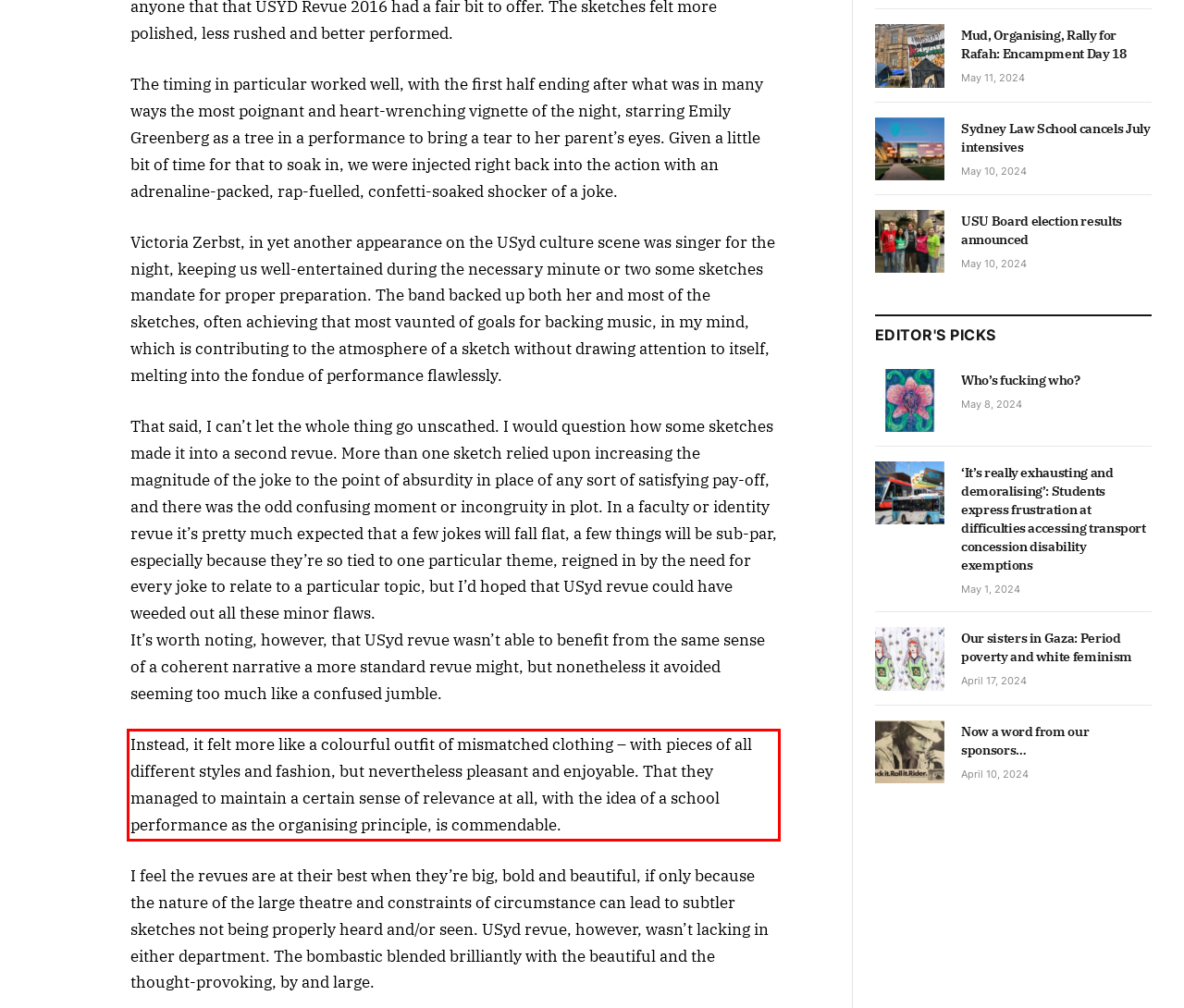Within the screenshot of a webpage, identify the red bounding box and perform OCR to capture the text content it contains.

Instead, it felt more like a colourful outfit of mismatched clothing – with pieces of all different styles and fashion, but nevertheless pleasant and enjoyable. That they managed to maintain a certain sense of relevance at all, with the idea of a school performance as the organising principle, is commendable.